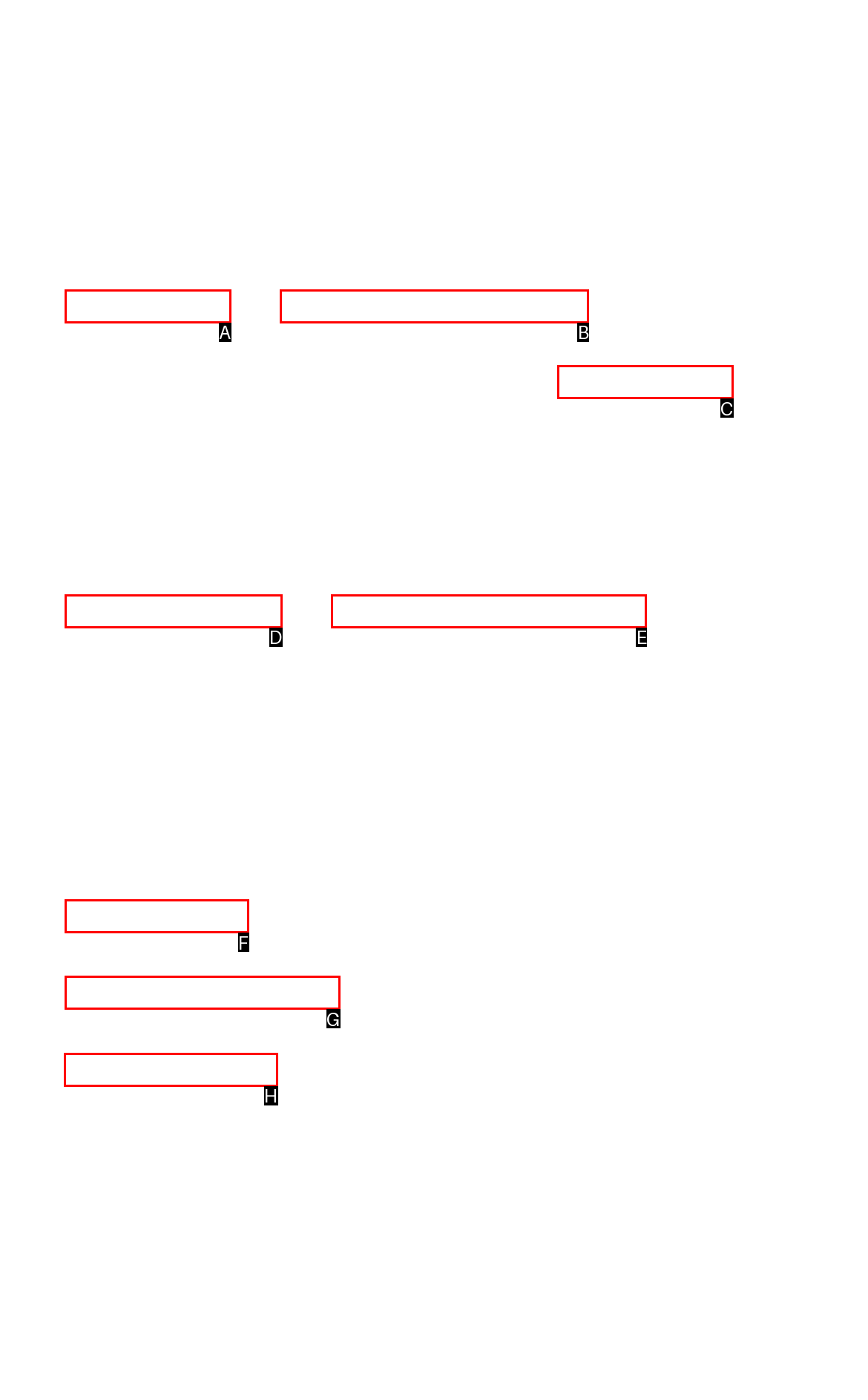Determine the letter of the element you should click to carry out the task: Explore Red Hat page
Answer with the letter from the given choices.

H